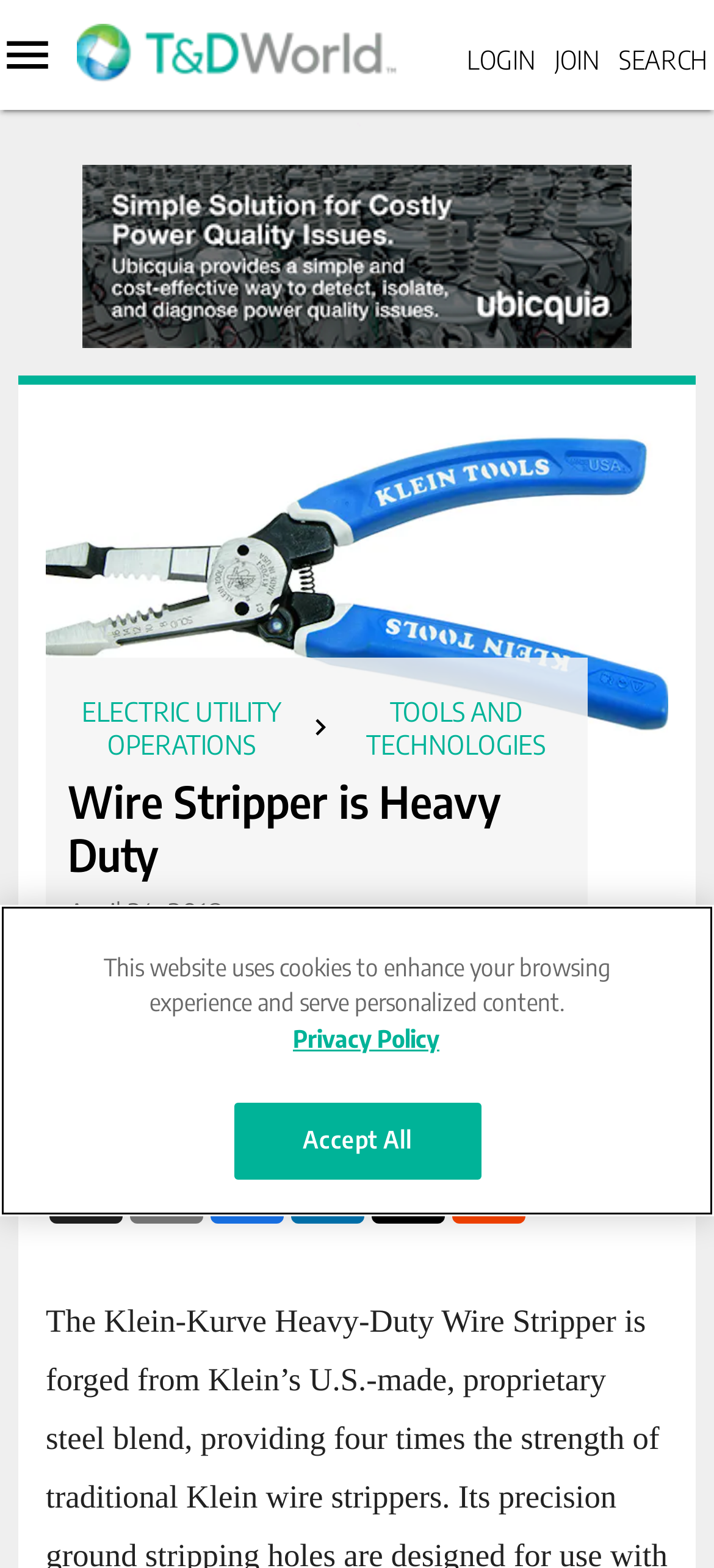Based on the provided description, "Electrification", find the bounding box of the corresponding UI element in the screenshot.

[0.0, 0.391, 0.082, 0.431]